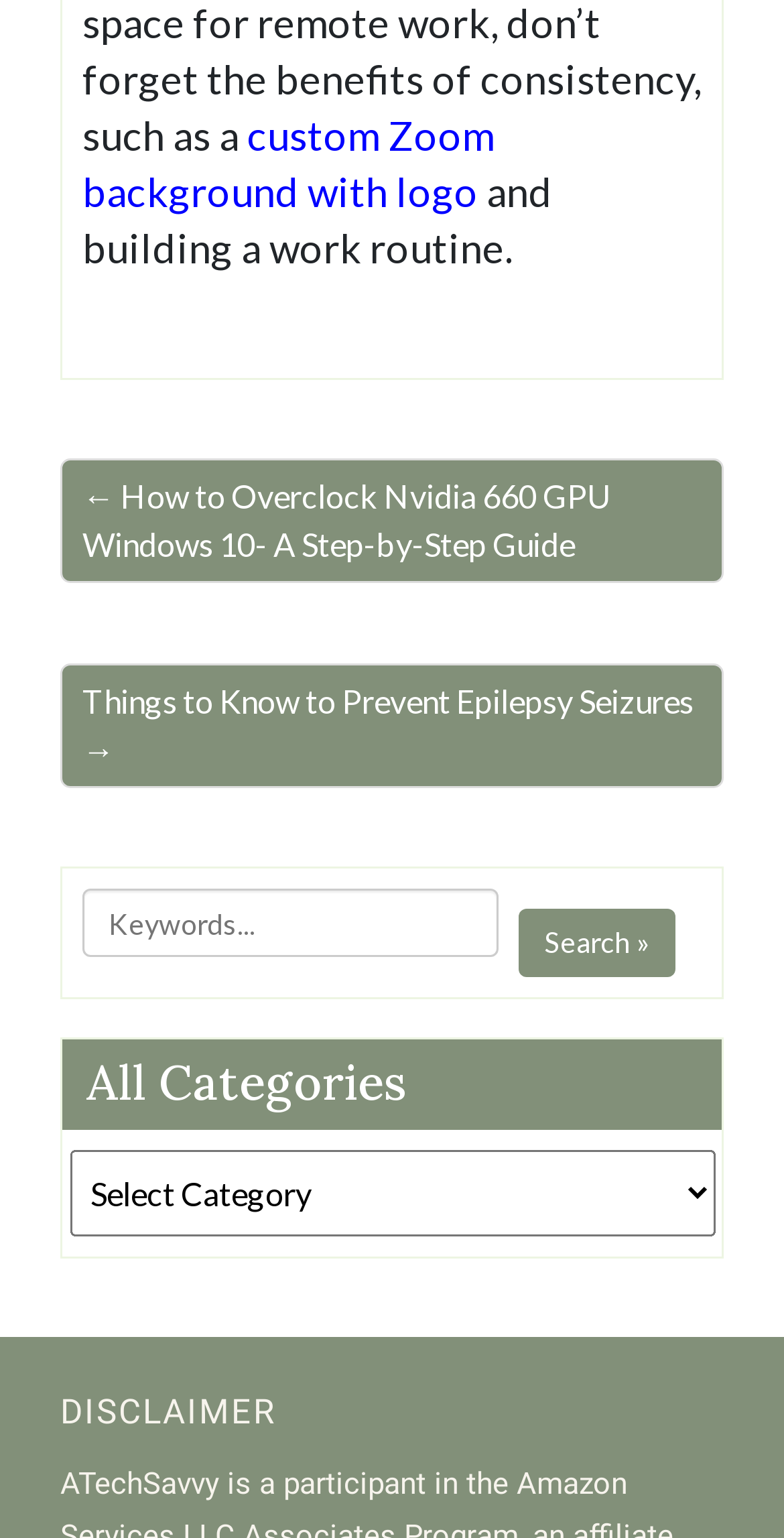Respond to the following question using a concise word or phrase: 
What is the category selection dropdown for?

Selecting categories